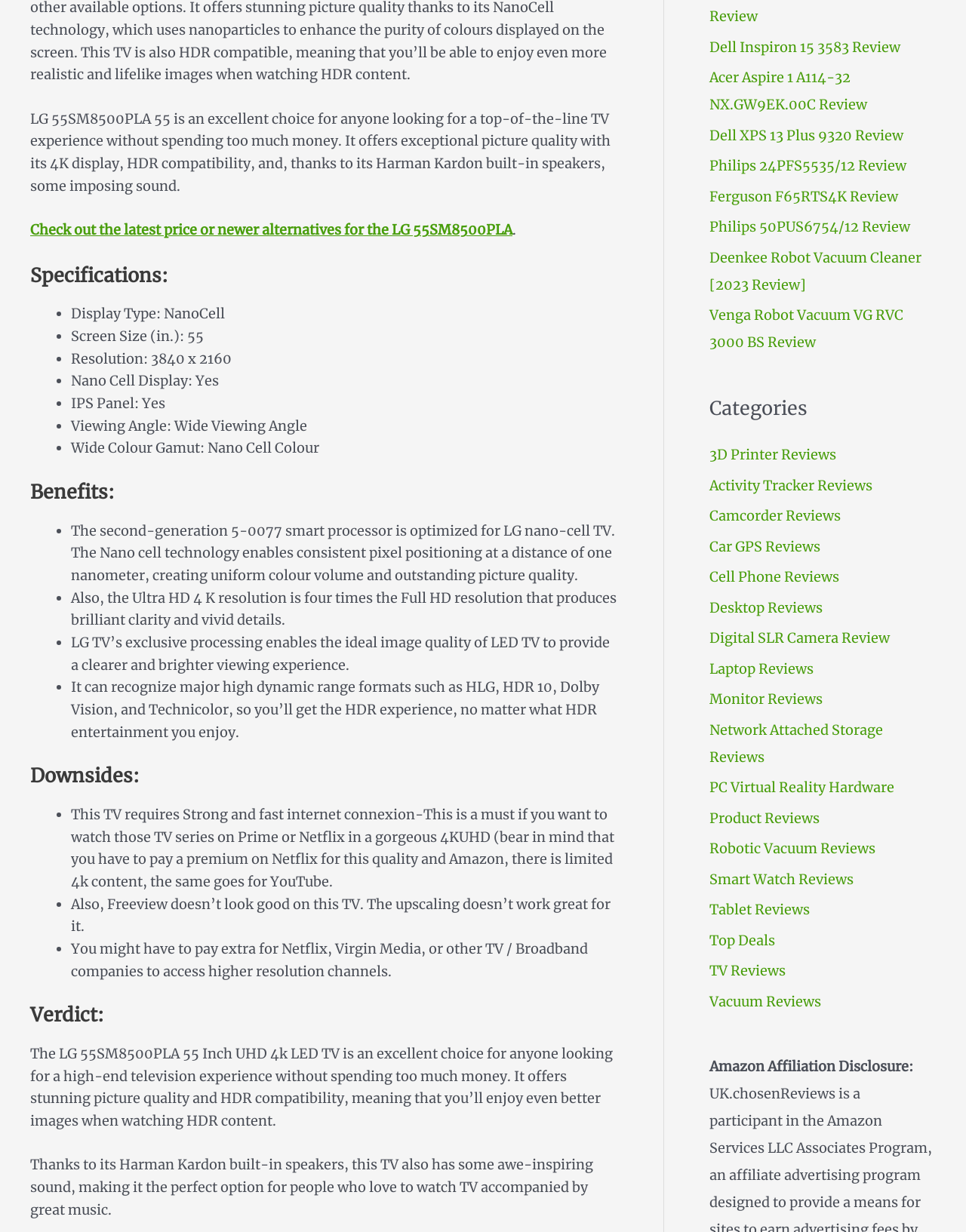Find the bounding box coordinates for the HTML element described in this sentence: "Digital SLR Camera Review". Provide the coordinates as four float numbers between 0 and 1, in the format [left, top, right, bottom].

[0.734, 0.511, 0.921, 0.525]